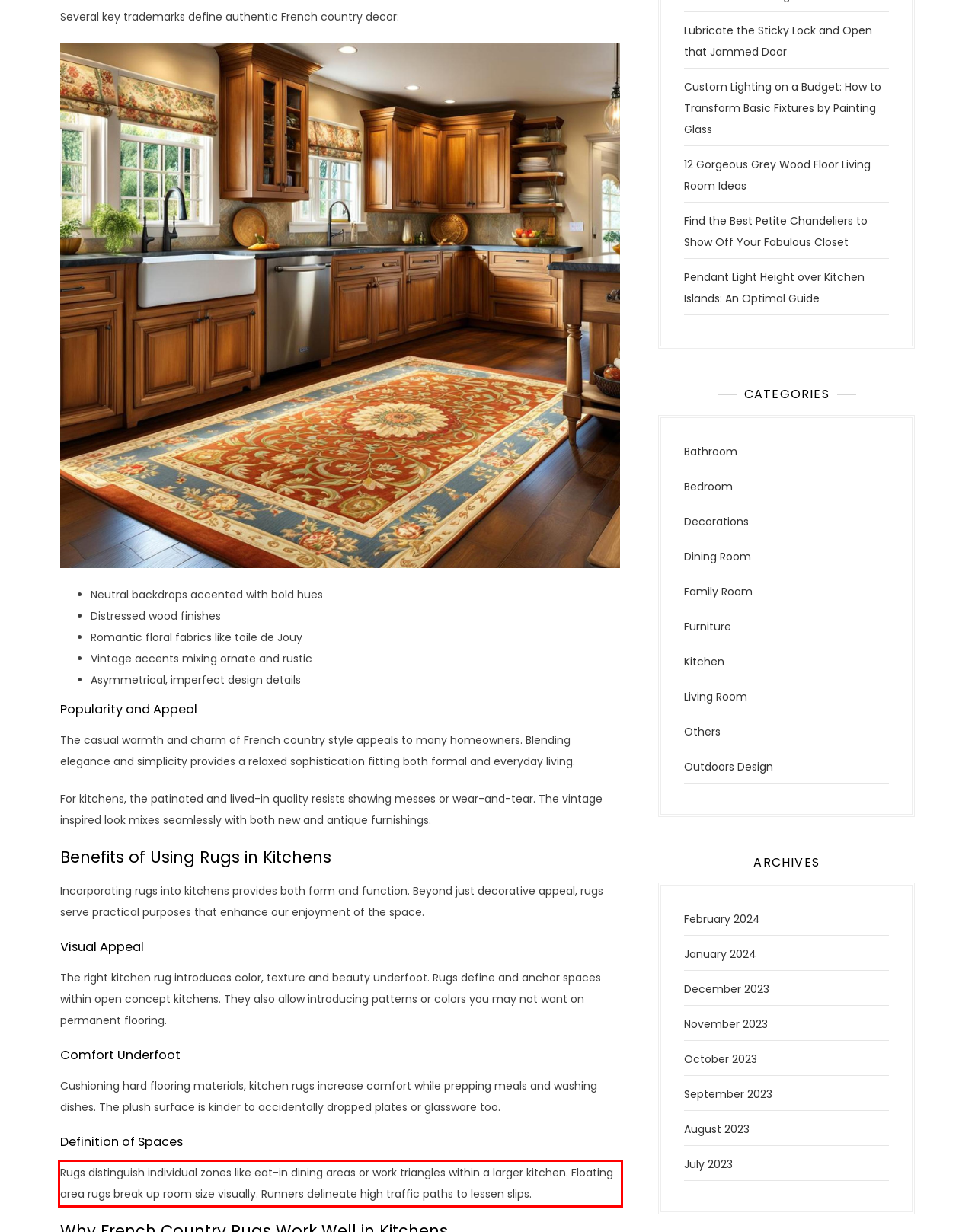Given a screenshot of a webpage with a red bounding box, please identify and retrieve the text inside the red rectangle.

Rugs distinguish individual zones like eat-in dining areas or work triangles within a larger kitchen. Floating area rugs break up room size visually. Runners delineate high traffic paths to lessen slips.